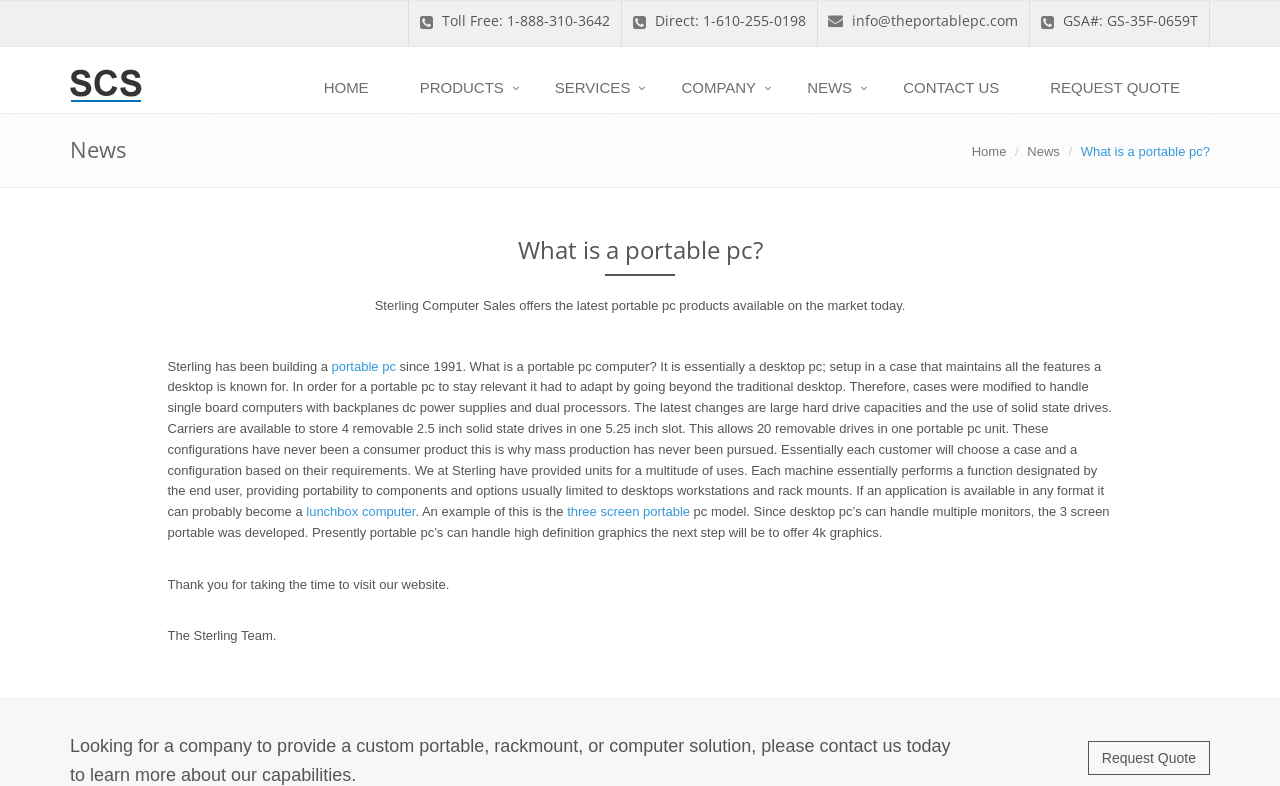Determine the bounding box coordinates of the element's region needed to click to follow the instruction: "Go to page 7". Provide these coordinates as four float numbers between 0 and 1, formatted as [left, top, right, bottom].

None